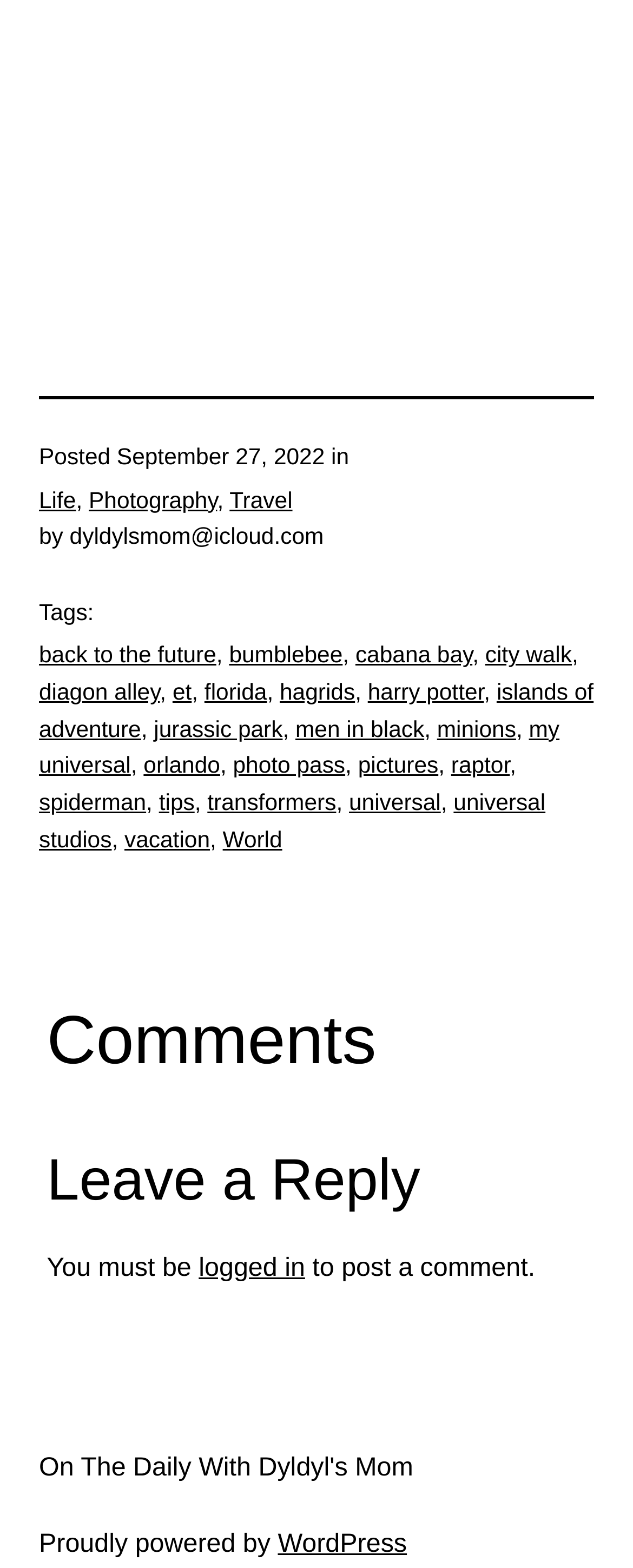Please identify the bounding box coordinates for the region that you need to click to follow this instruction: "Visit the 'On The Daily With Dyldyl's Mom' homepage".

[0.062, 0.926, 0.653, 0.945]